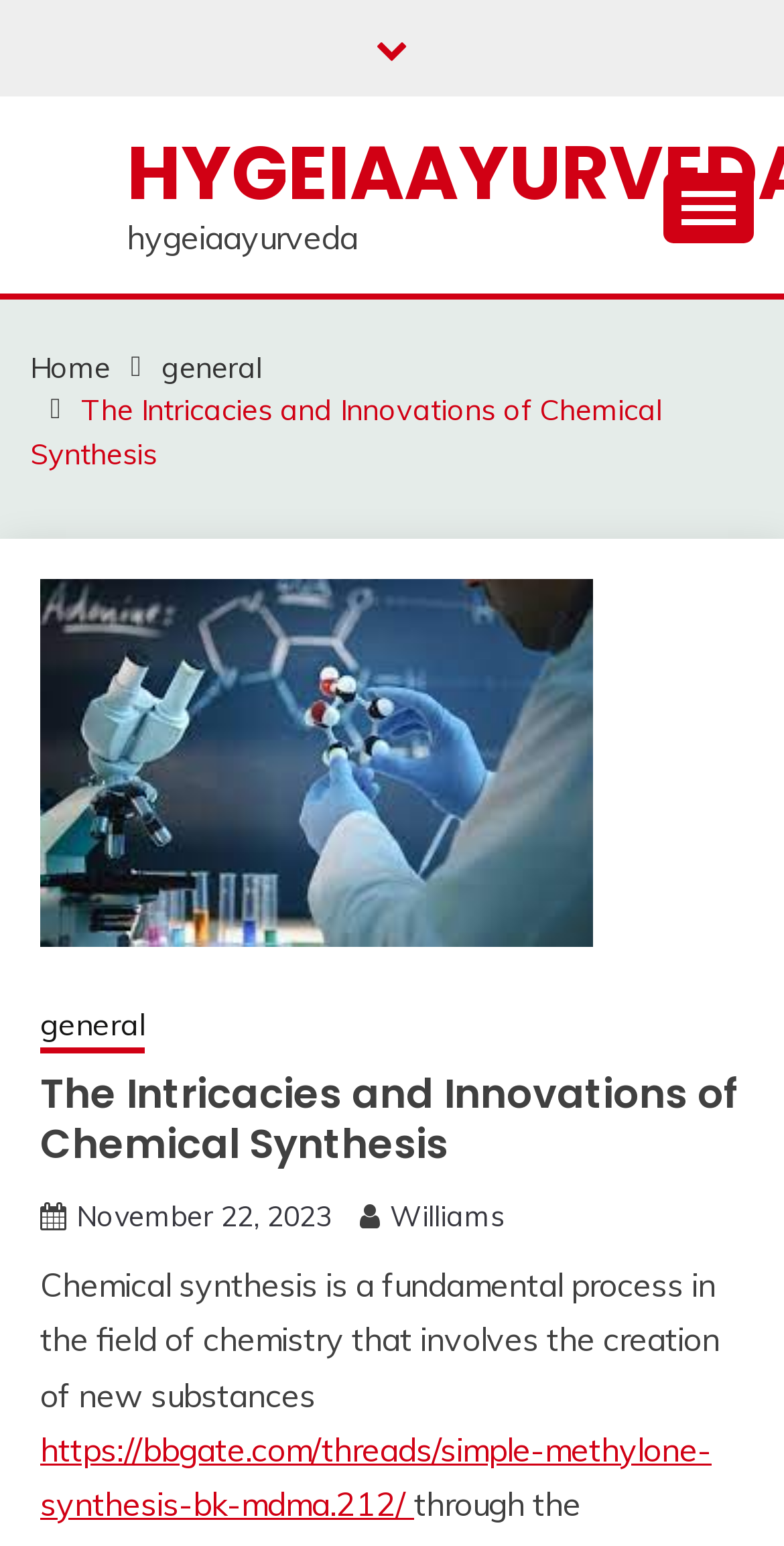Who is the author of the current article?
Look at the screenshot and provide an in-depth answer.

I found the author's name by looking at the link with the text 'Williams' below the article title.